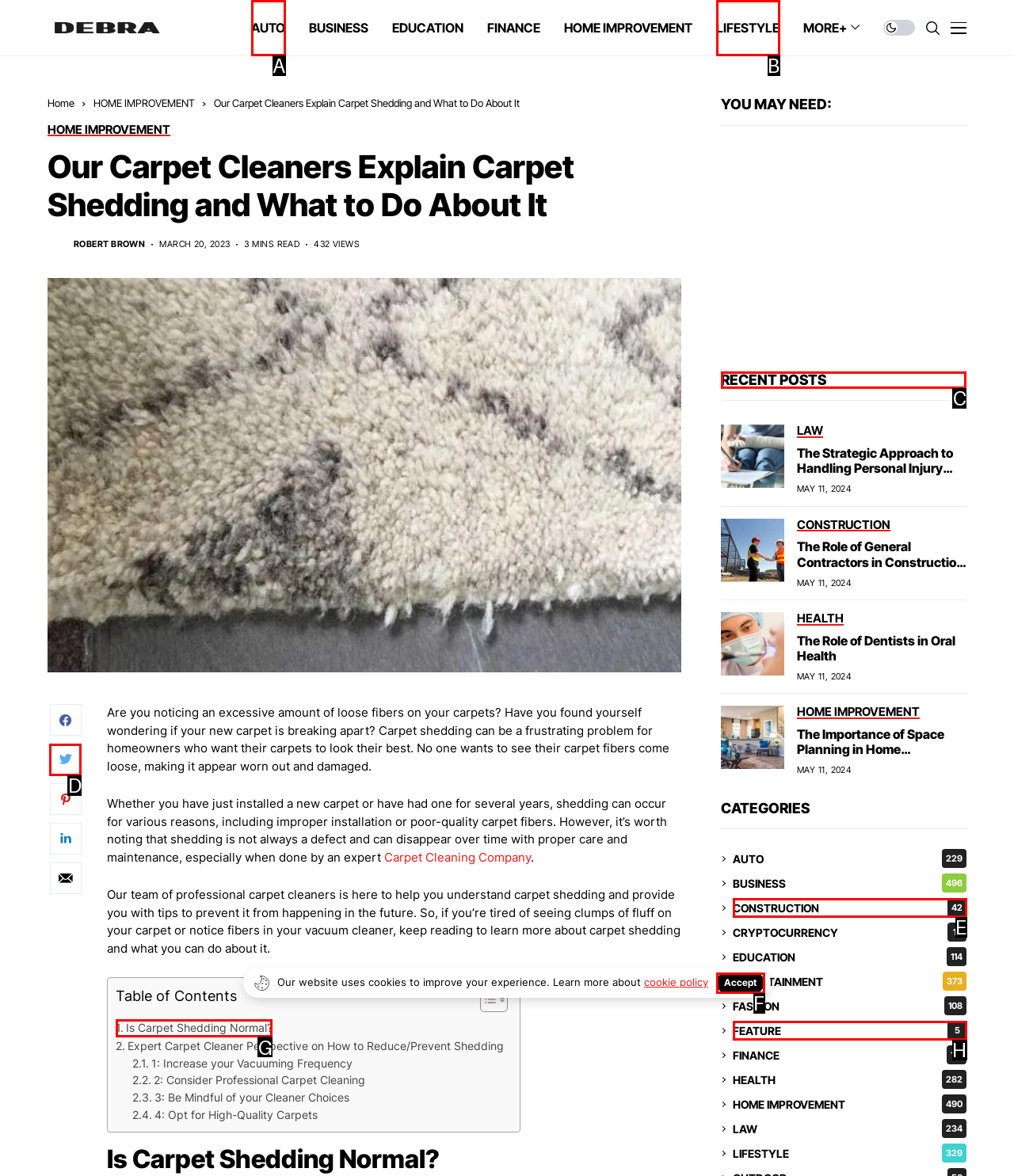Select the option I need to click to accomplish this task: View recent posts
Provide the letter of the selected choice from the given options.

C